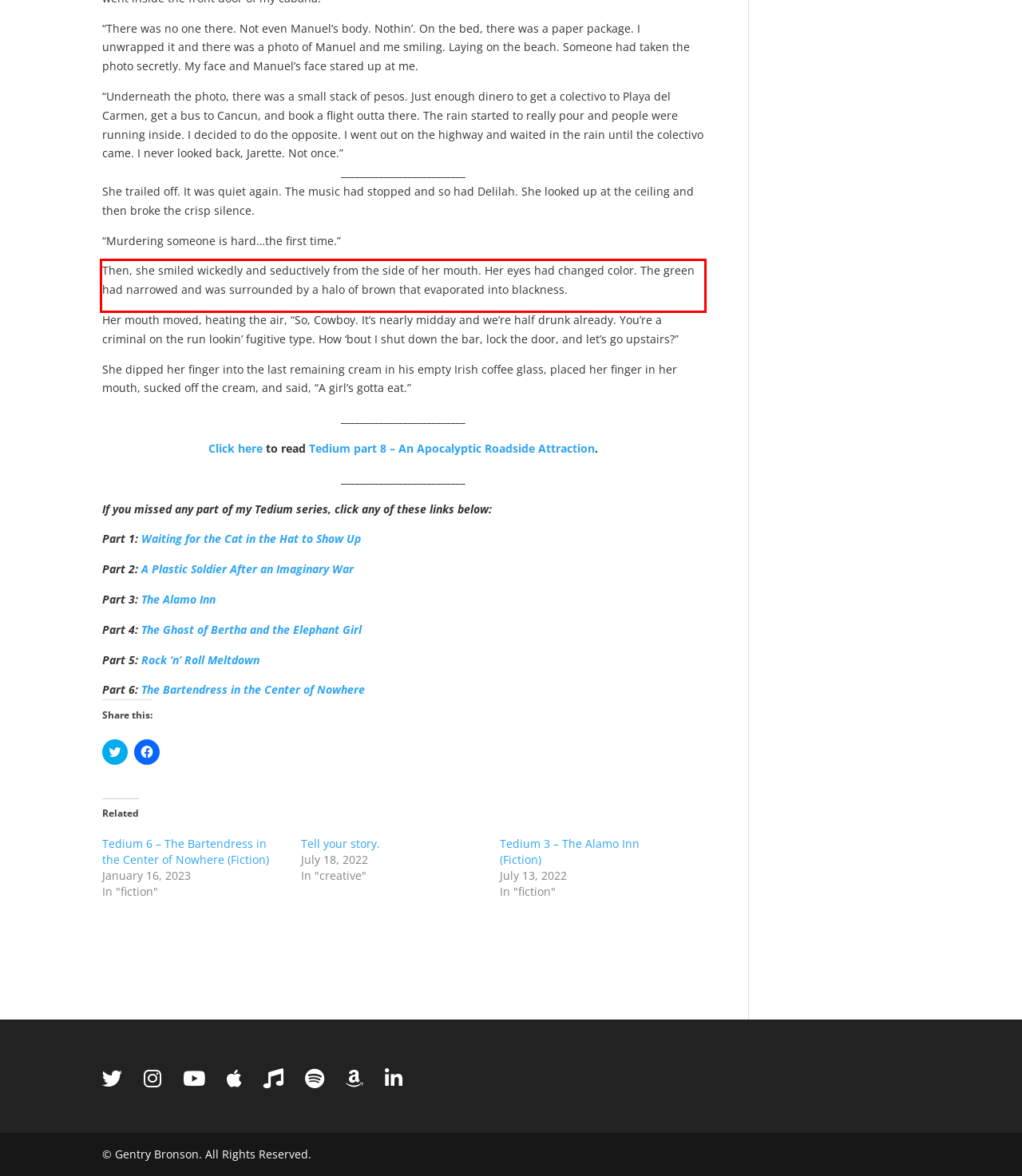You are provided with a webpage screenshot that includes a red rectangle bounding box. Extract the text content from within the bounding box using OCR.

Then, she smiled wickedly and seductively from the side of her mouth. Her eyes had changed color. The green had narrowed and was surrounded by a halo of brown that evaporated into blackness.